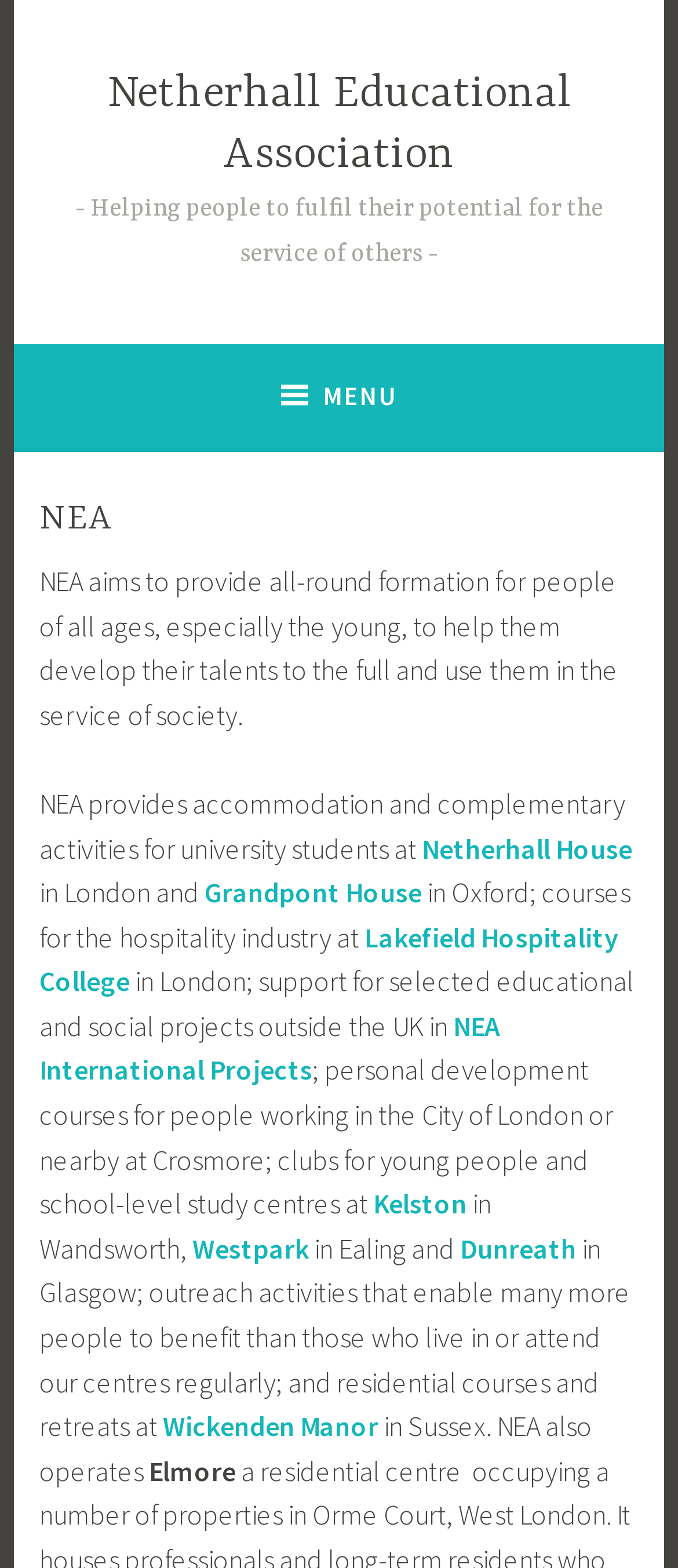How many links are there on the webpage? Refer to the image and provide a one-word or short phrase answer.

8